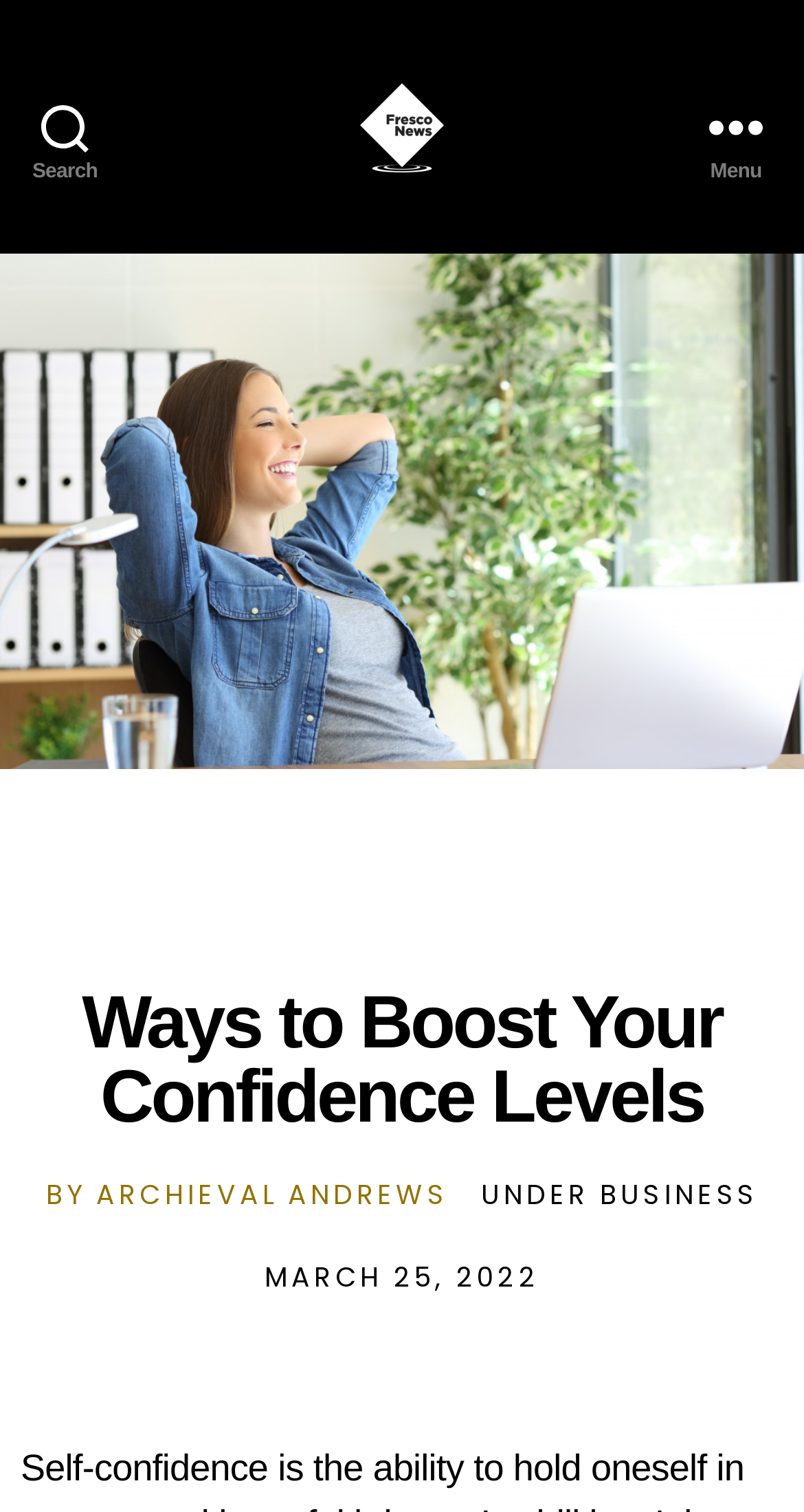Identify the bounding box of the UI component described as: "By Archieval Andrews".

[0.057, 0.777, 0.557, 0.804]